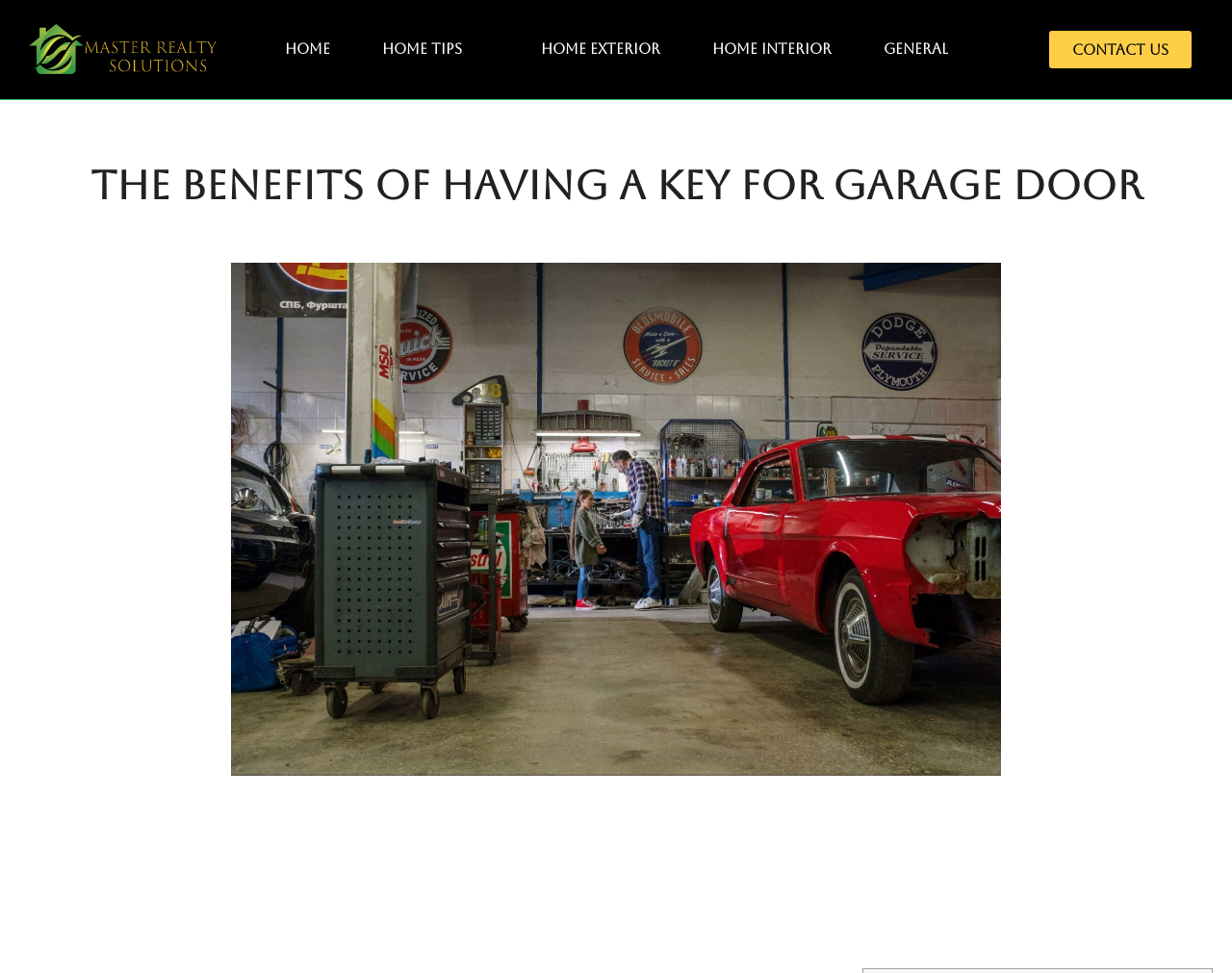Is the webpage related to real estate?
Refer to the image and provide a detailed answer to the question.

I noticed that the root element's text is 'The Benefits of Having a Key for Garage Door - Master Realty Solutions', which suggests that the webpage is related to real estate, as 'Master Realty Solutions' is likely a real estate company.